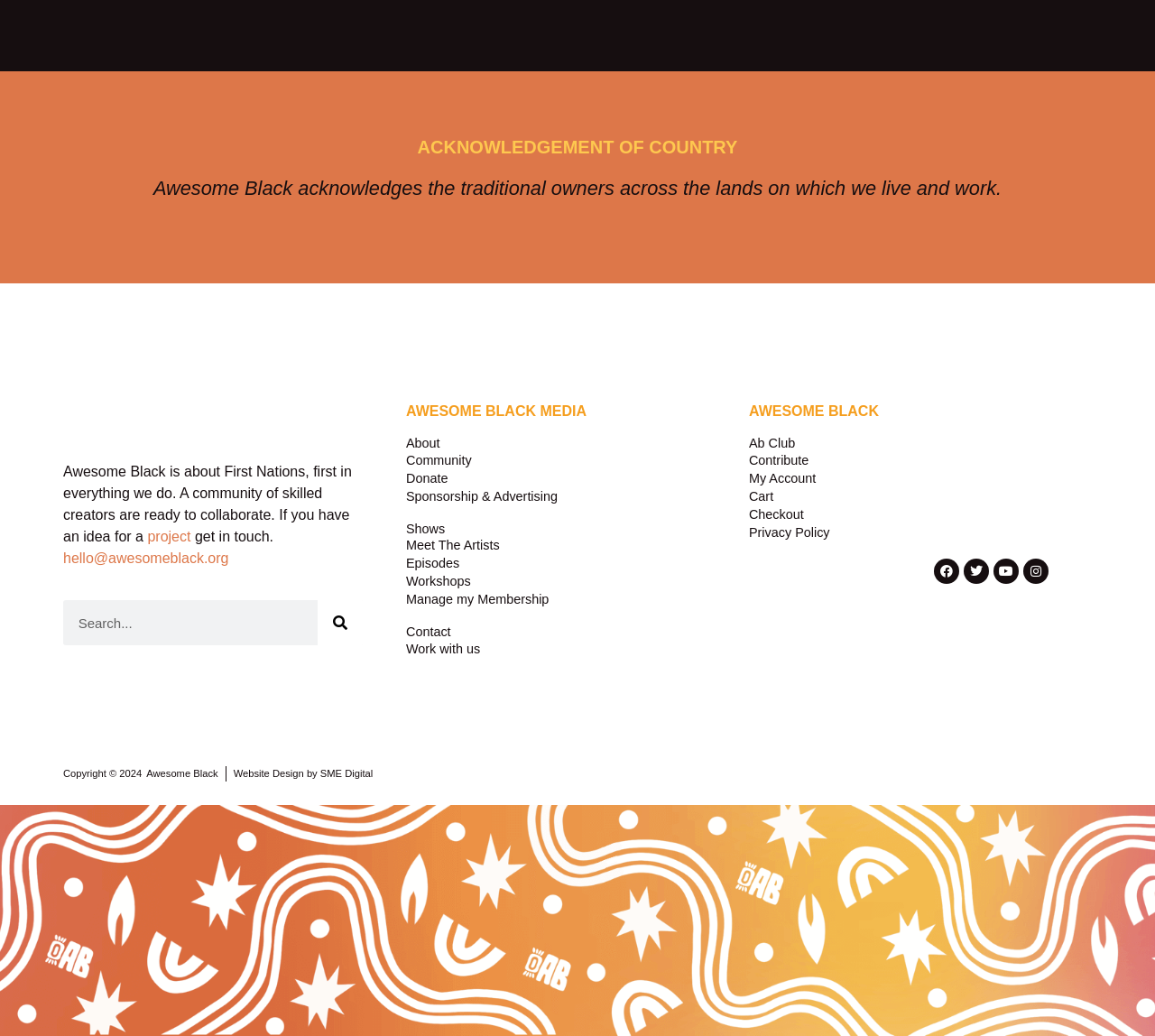Find the bounding box coordinates of the element to click in order to complete the given instruction: "Follow Awesome Black on Facebook."

[0.808, 0.539, 0.83, 0.563]